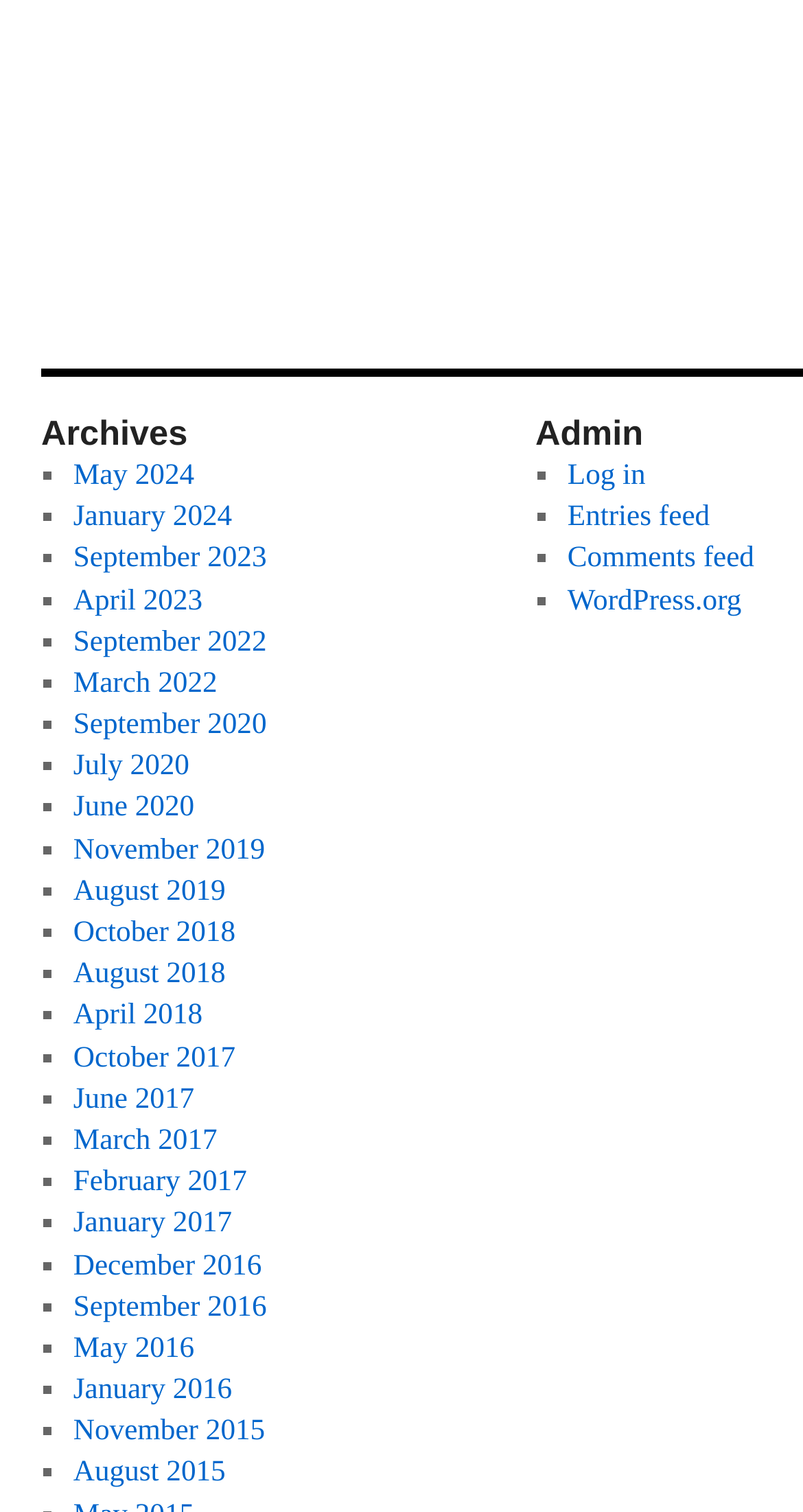Please answer the following question using a single word or phrase: What is the earliest month listed?

November 2015